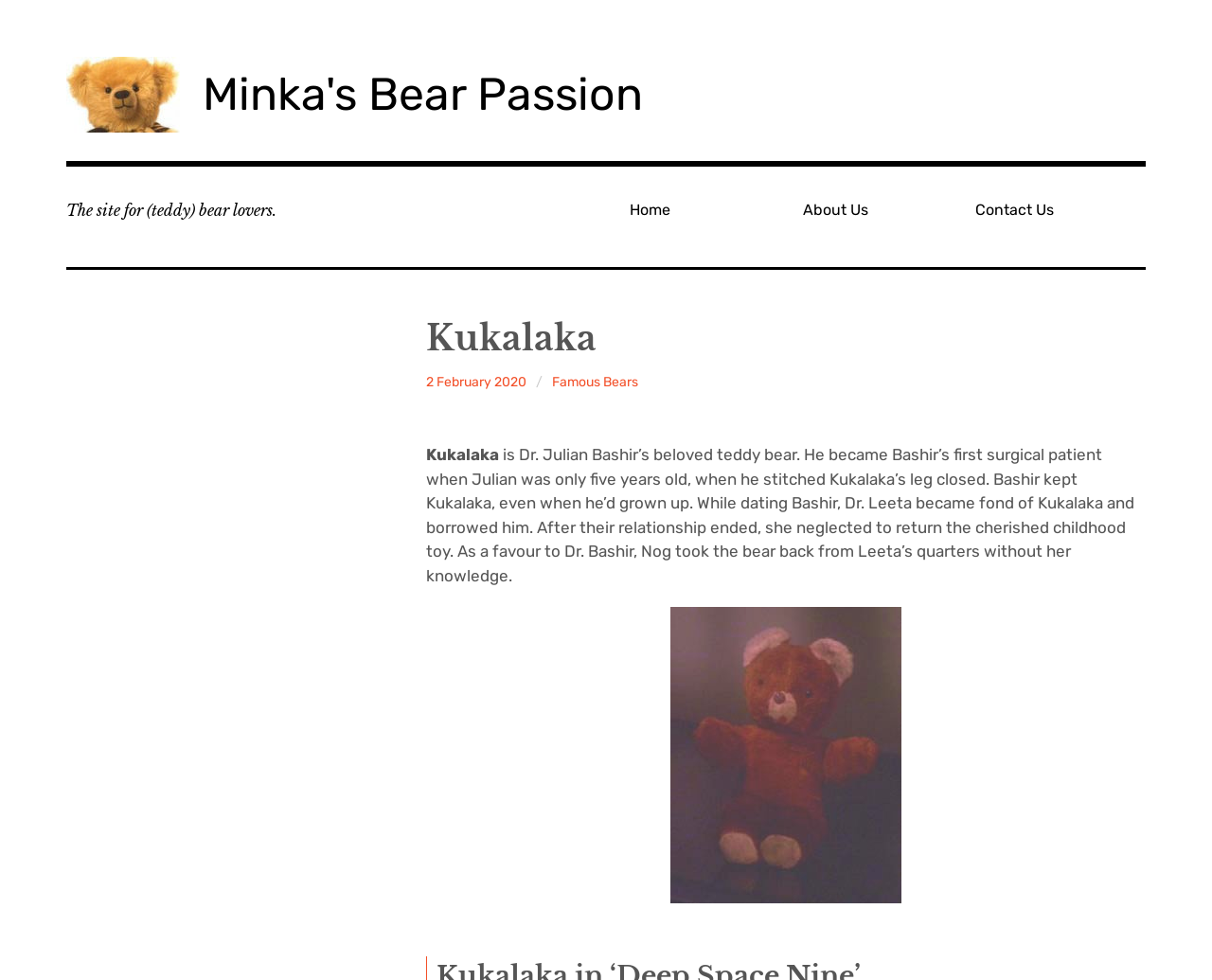Please identify the bounding box coordinates of the element I need to click to follow this instruction: "visit About Us page".

[0.656, 0.199, 0.798, 0.229]